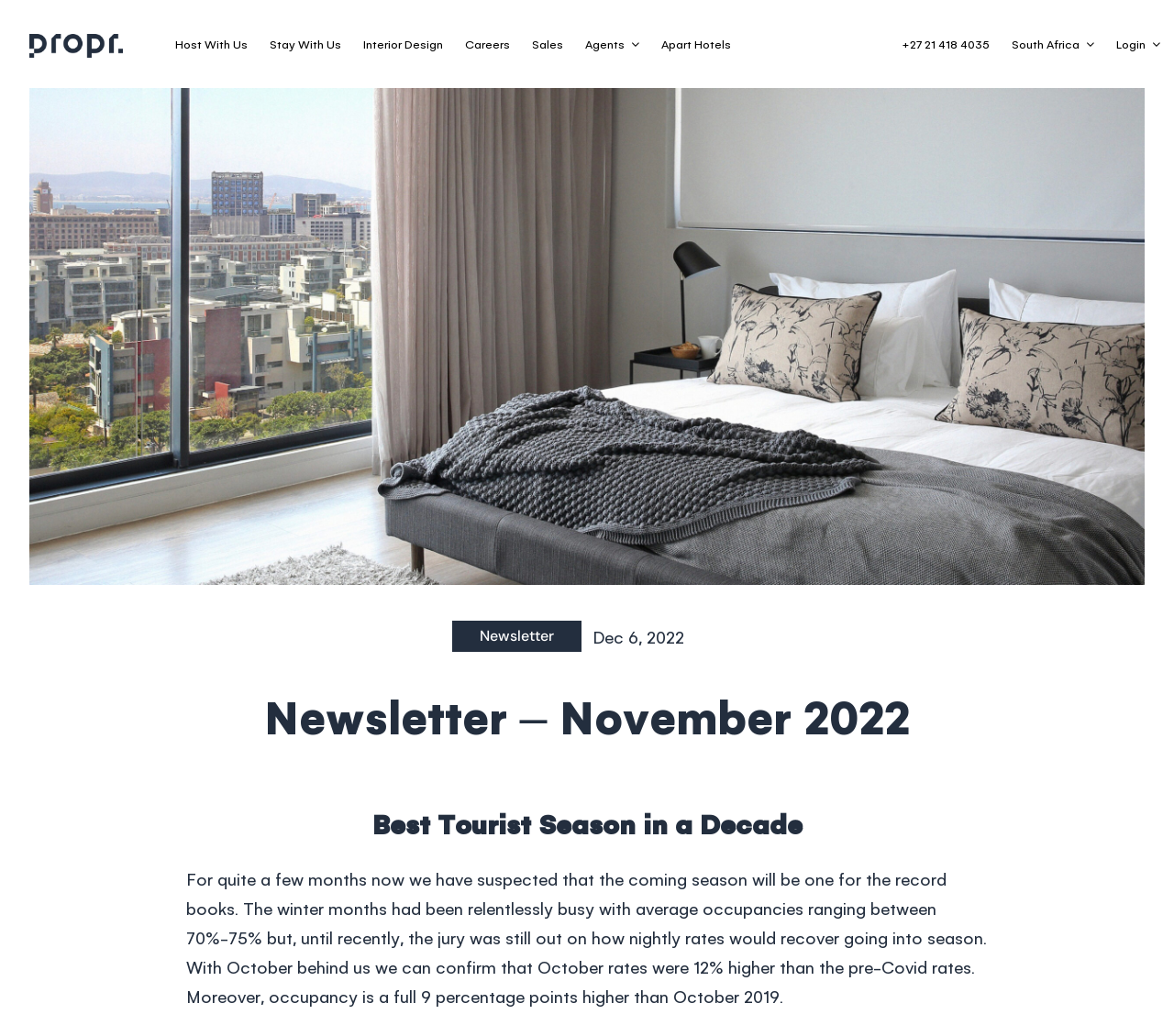Offer an extensive depiction of the webpage and its key elements.

This webpage appears to be a newsletter from Propr Luxury Homes, dated November 2022. At the top, there is a header section with a logo on the left, a navigation menu in the middle, and another navigation menu on the right. The logo is a small image with the text "propr-logo-600w". The middle navigation menu has seven links: "Host With Us", "Stay With Us", "Interior Design", "Careers", "Sales", "Agents", and "Apart Hotels". The right navigation menu has three links: a phone number "+27 21 418 4035", "South Africa", and "Login".

Below the header section, there is a large image that spans almost the entire width of the page. Underneath the image, there is a link to "Newsletter" and a date "Dec 6, 2022" on the right side.

The main content of the newsletter is headed by a title "Newsletter – November 2022" and a subheading "Best Tourist Season in a Decade". The article discusses the tourist season, mentioning that the coming season is expected to be one for the record books. It provides statistics on occupancy rates and nightly rates, comparing them to pre-Covid rates.